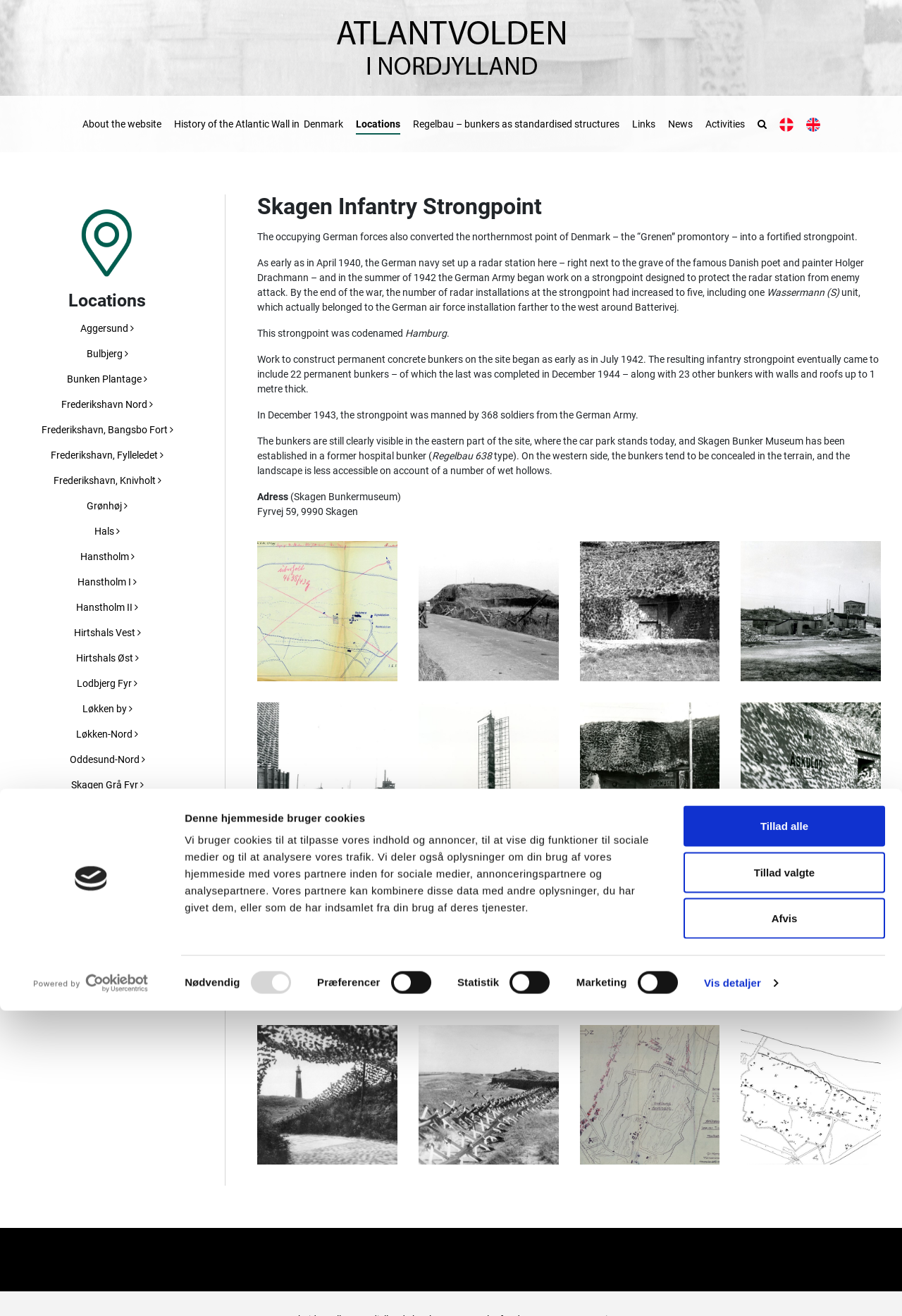Please locate the bounding box coordinates of the element that should be clicked to achieve the given instruction: "Click Skagens Gren".

[0.082, 0.611, 0.155, 0.62]